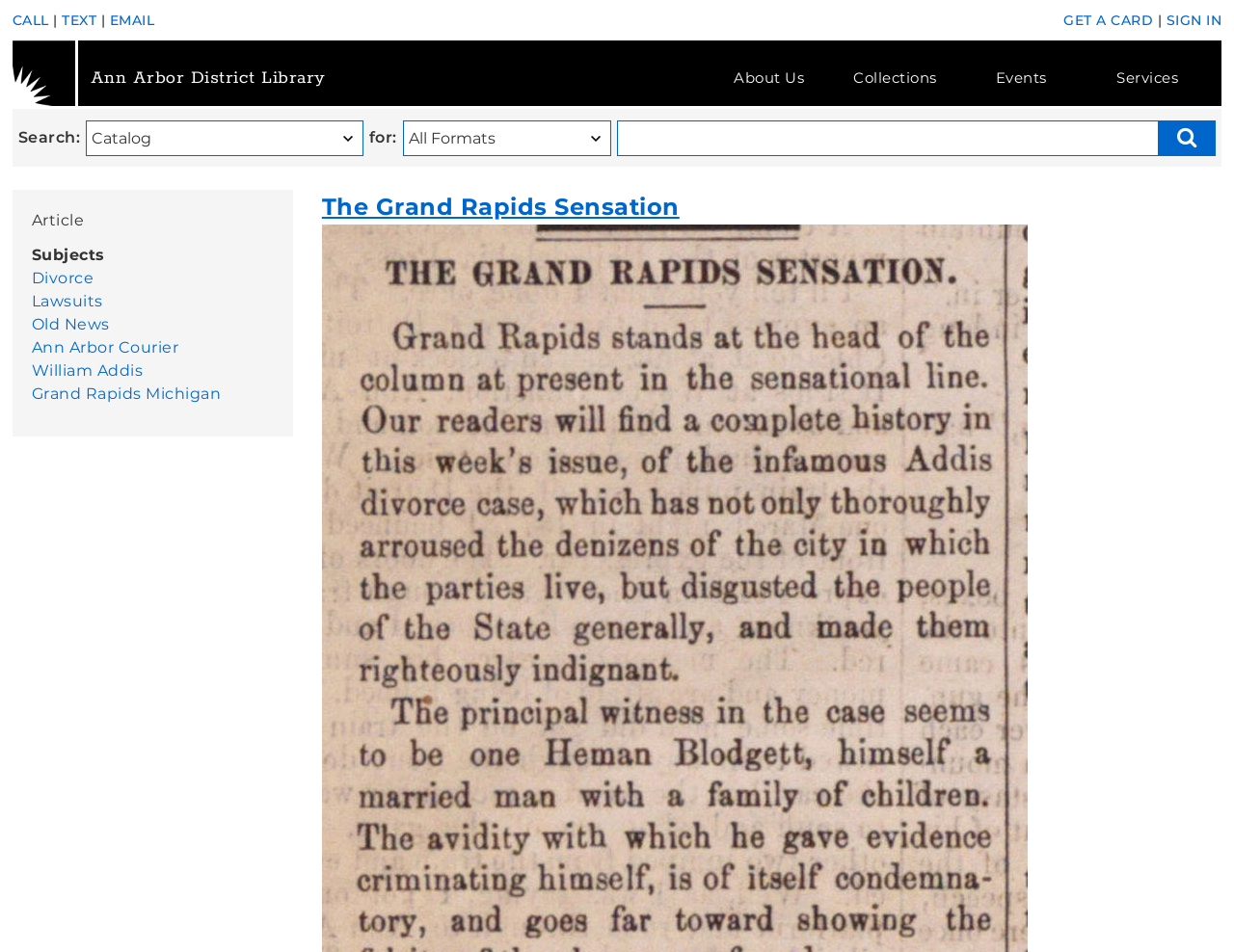Identify the bounding box coordinates of the element that should be clicked to fulfill this task: "Get a library card". The coordinates should be provided as four float numbers between 0 and 1, i.e., [left, top, right, bottom].

[0.862, 0.012, 0.935, 0.03]